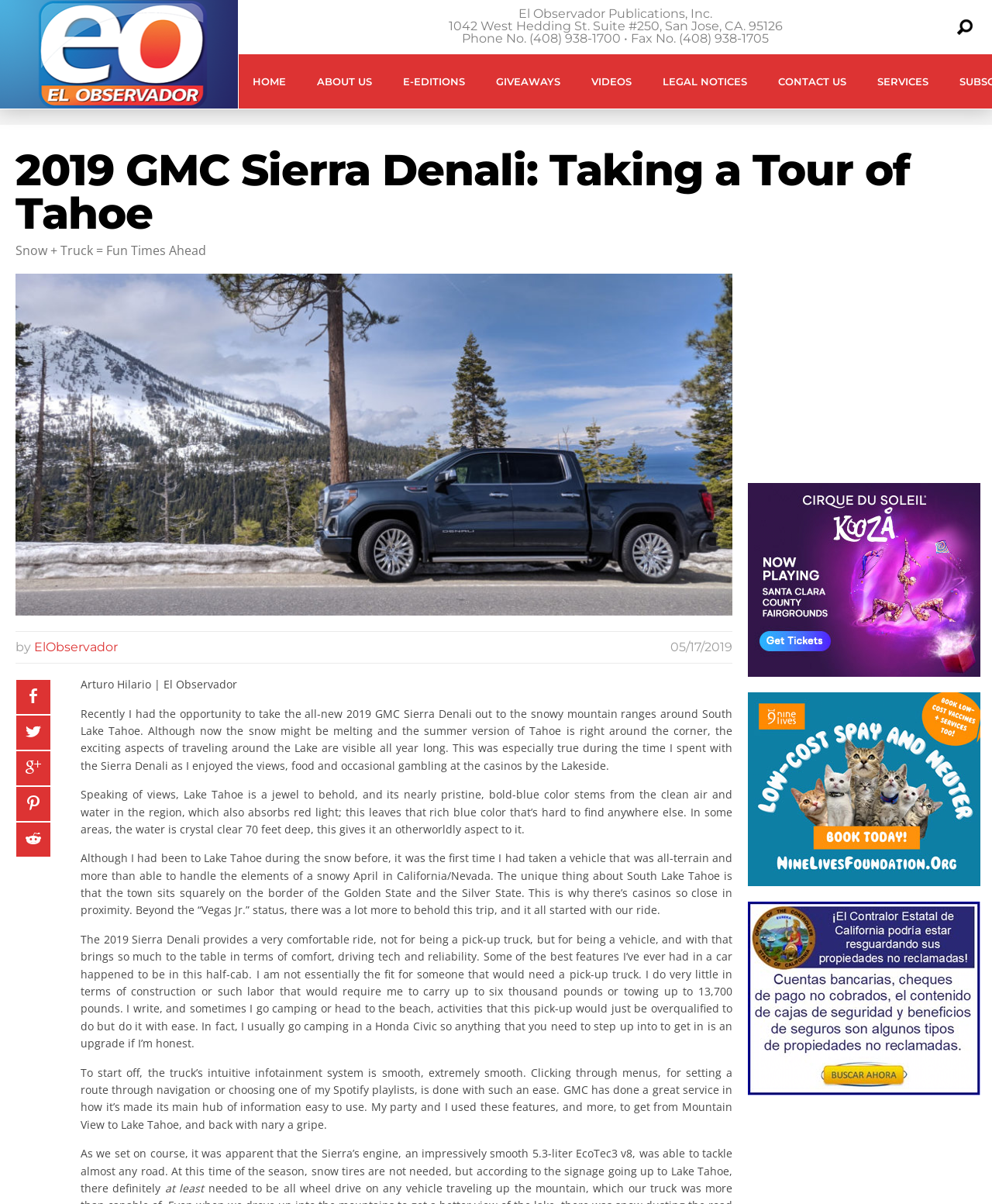What is the author of the article?
Please answer the question with as much detail and depth as you can.

The author of the article can be found near the top of the webpage, where it says 'Arturo Hilario | El Observador'. This suggests that Arturo Hilario is the author of the article.